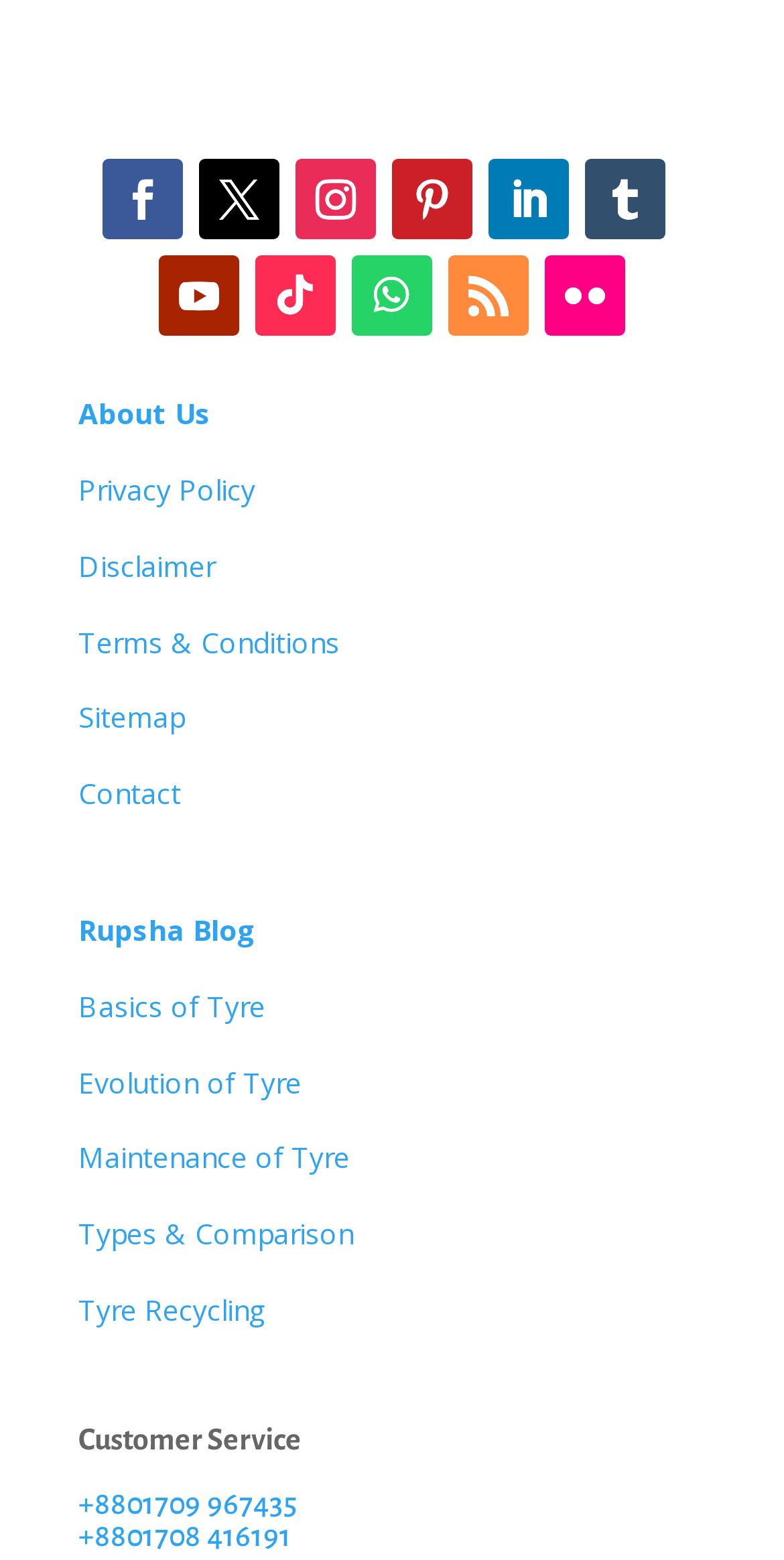Could you provide the bounding box coordinates for the portion of the screen to click to complete this instruction: "Read more about Alzheimer Overview"?

None